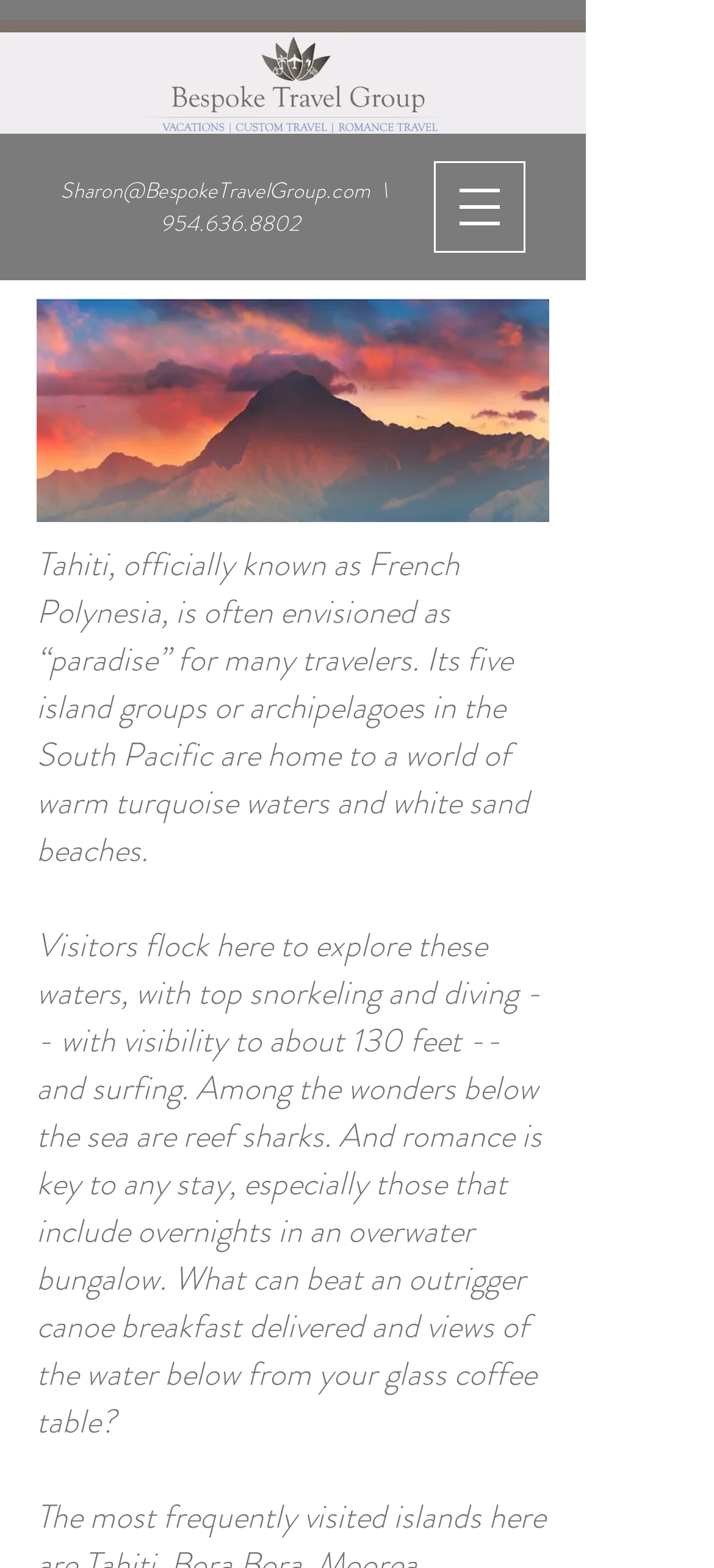What is delivered to overwater bungalows?
Based on the image, provide a one-word or brief-phrase response.

outrigger canoe breakfast